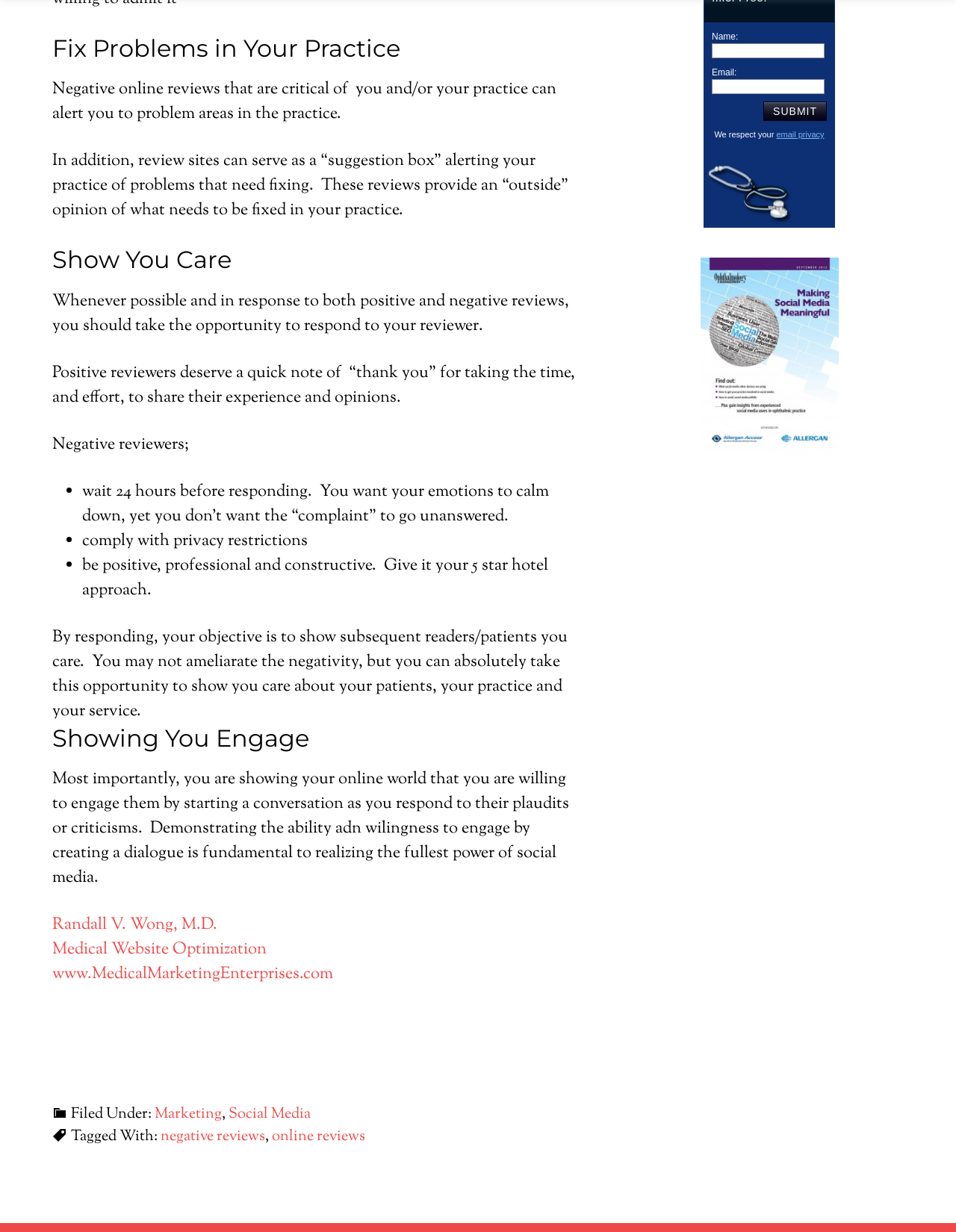Show the bounding box coordinates for the element that needs to be clicked to execute the following instruction: "Click the link to visit Randall V. Wong, M.D. Medical Website Optimization". Provide the coordinates in the form of four float numbers between 0 and 1, i.e., [left, top, right, bottom].

[0.055, 0.741, 0.279, 0.781]